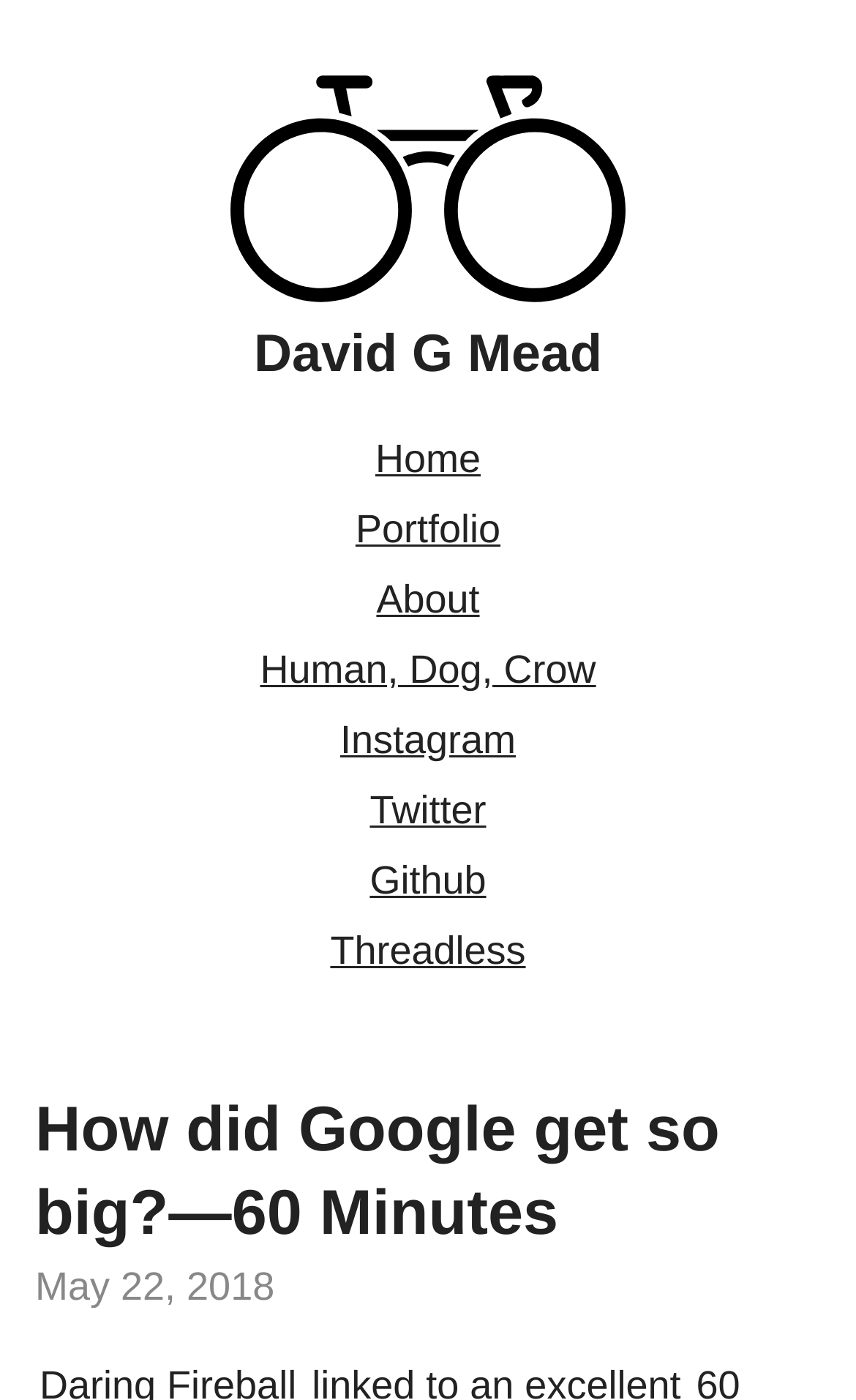Give a detailed overview of the webpage's appearance and contents.

The webpage appears to be a personal website or blog, with a prominent site logo at the top left corner, featuring a bicycle that also resembles eye-glasses. Below the logo, there is a horizontal navigation menu with five links: "Home", "Portfolio", "About", "Human, Dog, Crow", and social media links to "Instagram", "Twitter", "Github", and "Threadless".

The main content of the webpage is a single article or post, with a heading that reads "How did Google get so big?—60 Minutes" positioned at the top center of the page. The article's publication date, "May 22, 2018", is displayed below the heading.

At the top right corner, there is a link to "David G Mead", which may be the author's name or a related website. Overall, the webpage has a simple and clean layout, with a focus on the main article and easy access to navigation and social media links.